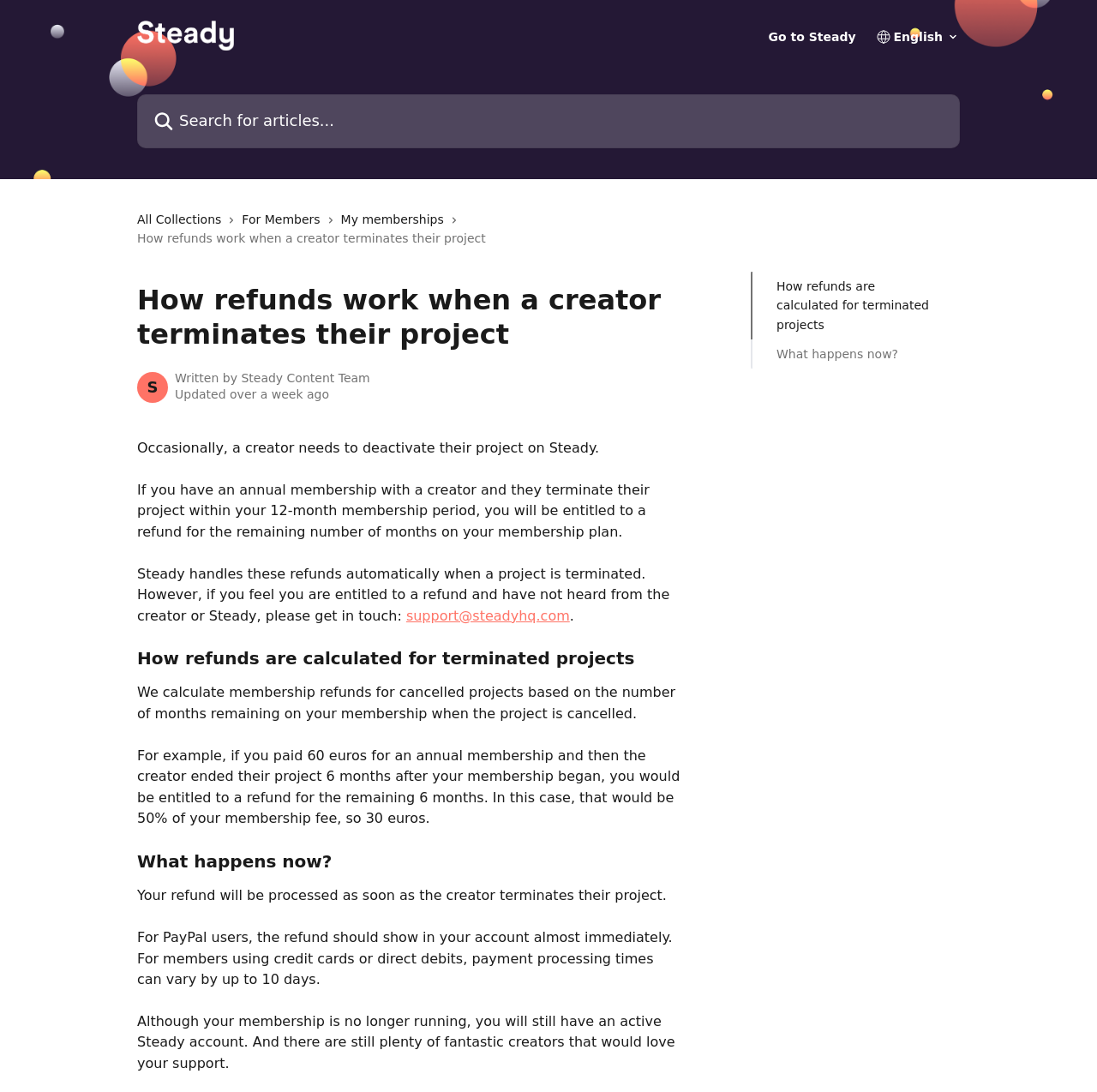Please identify the bounding box coordinates of the element that needs to be clicked to execute the following command: "Go to Steady". Provide the bounding box using four float numbers between 0 and 1, formatted as [left, top, right, bottom].

[0.7, 0.028, 0.78, 0.039]